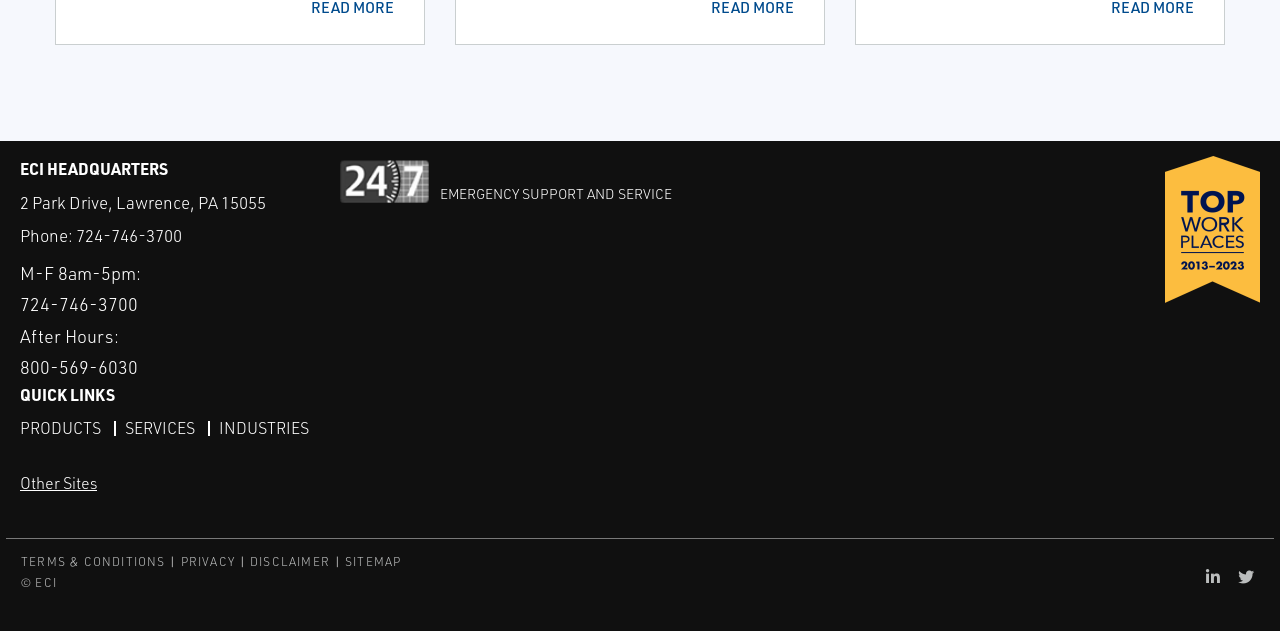Answer the following query with a single word or phrase:
What are the quick links available on the webpage?

PRODUCTS, SERVICES, INDUSTRIES